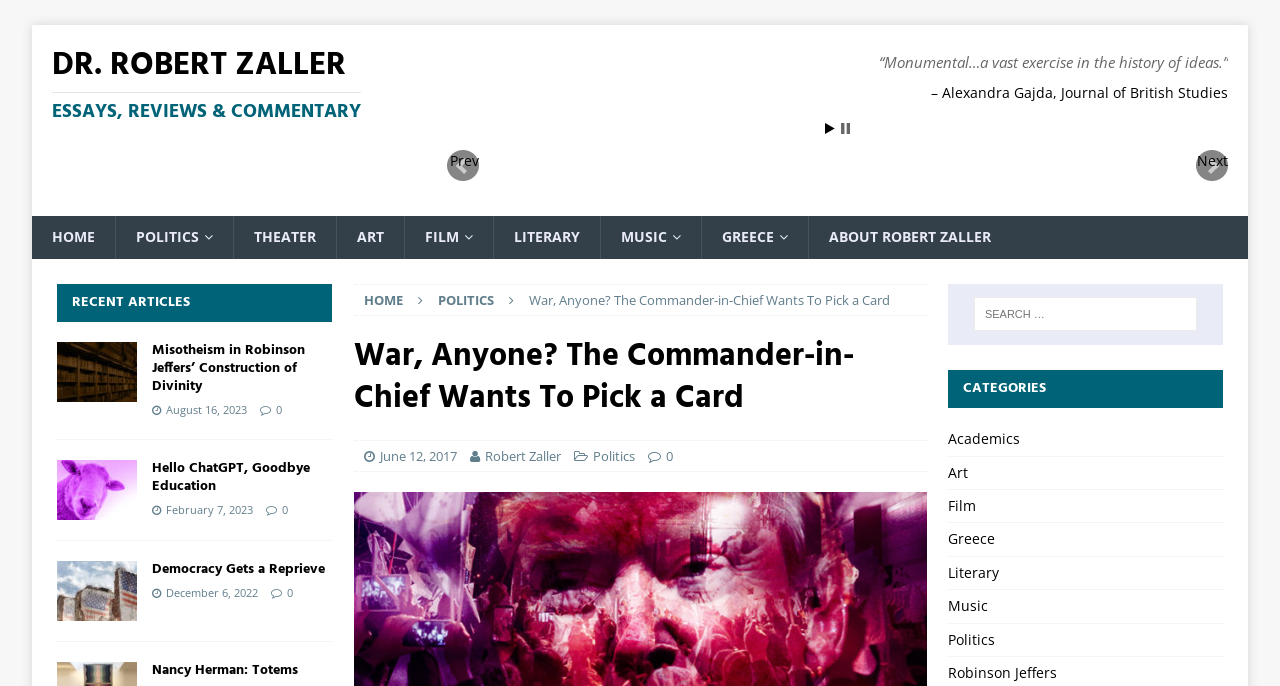What is the purpose of the search box?
Answer the question based on the image using a single word or a brief phrase.

To search for articles